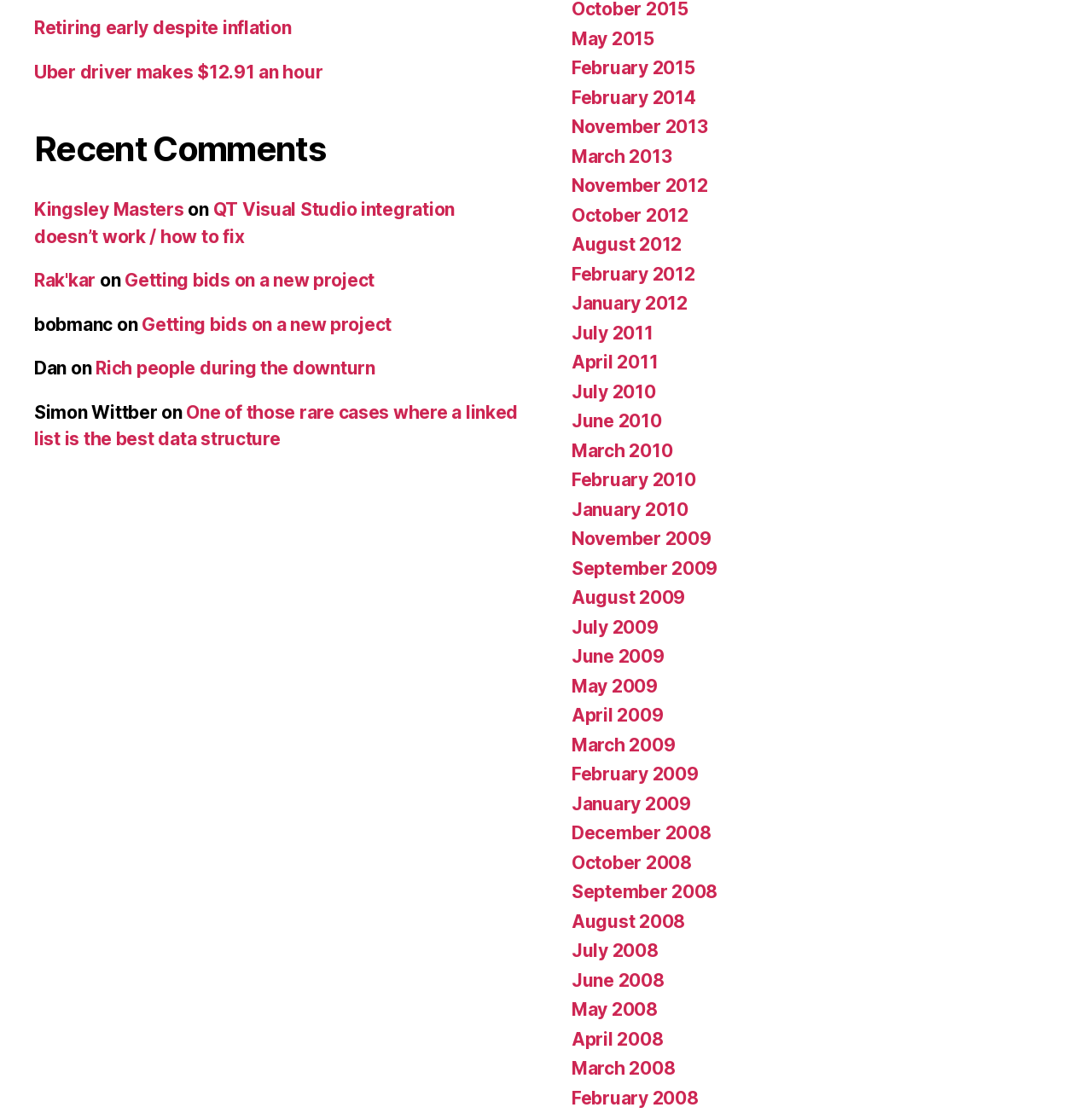Who are the commenters mentioned on the webpage?
Based on the screenshot, answer the question with a single word or phrase.

Kingsley Masters, Rak'kar, bobmanc, Dan, Simon Wittber